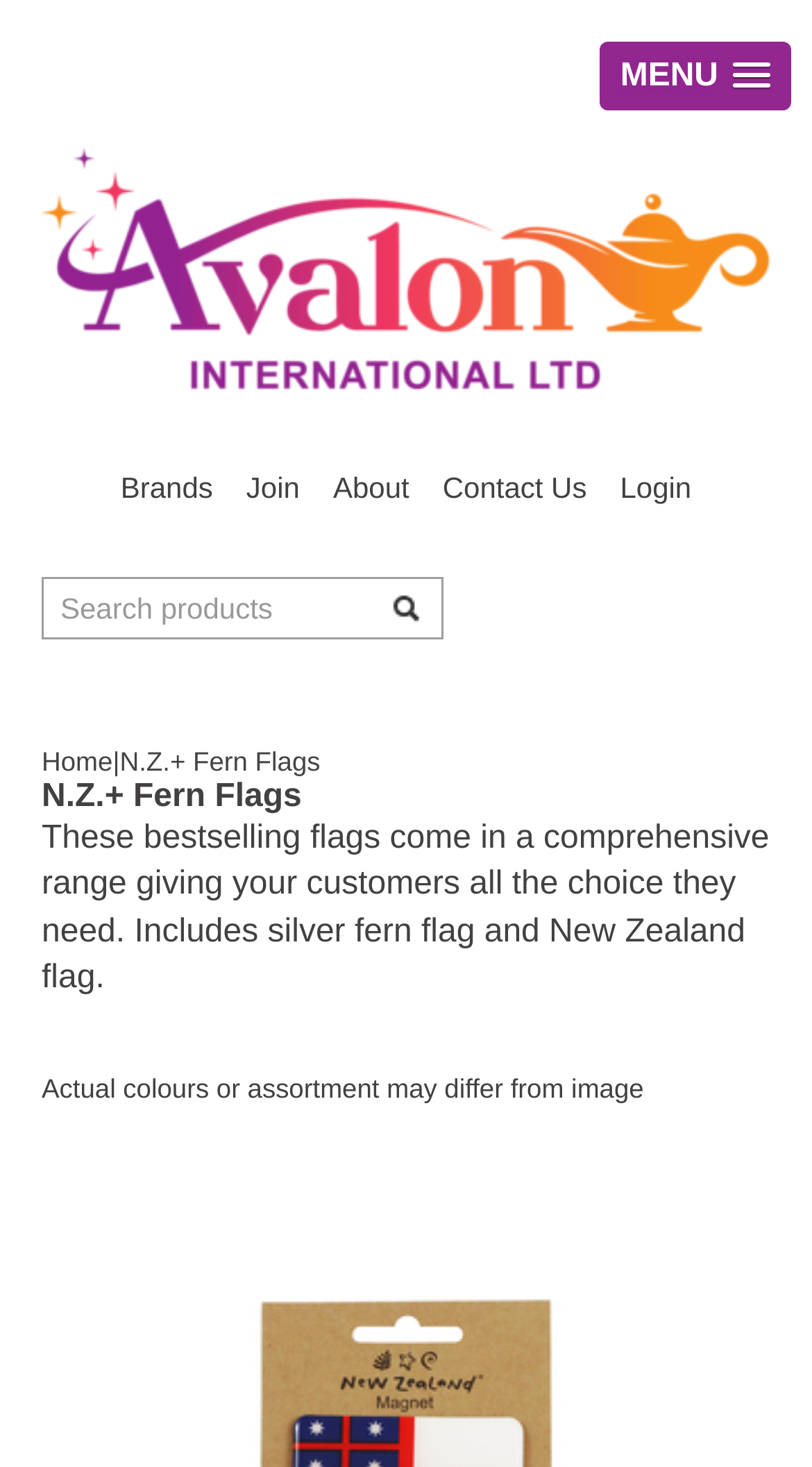Please reply with a single word or brief phrase to the question: 
What type of products are being sold?

Flags